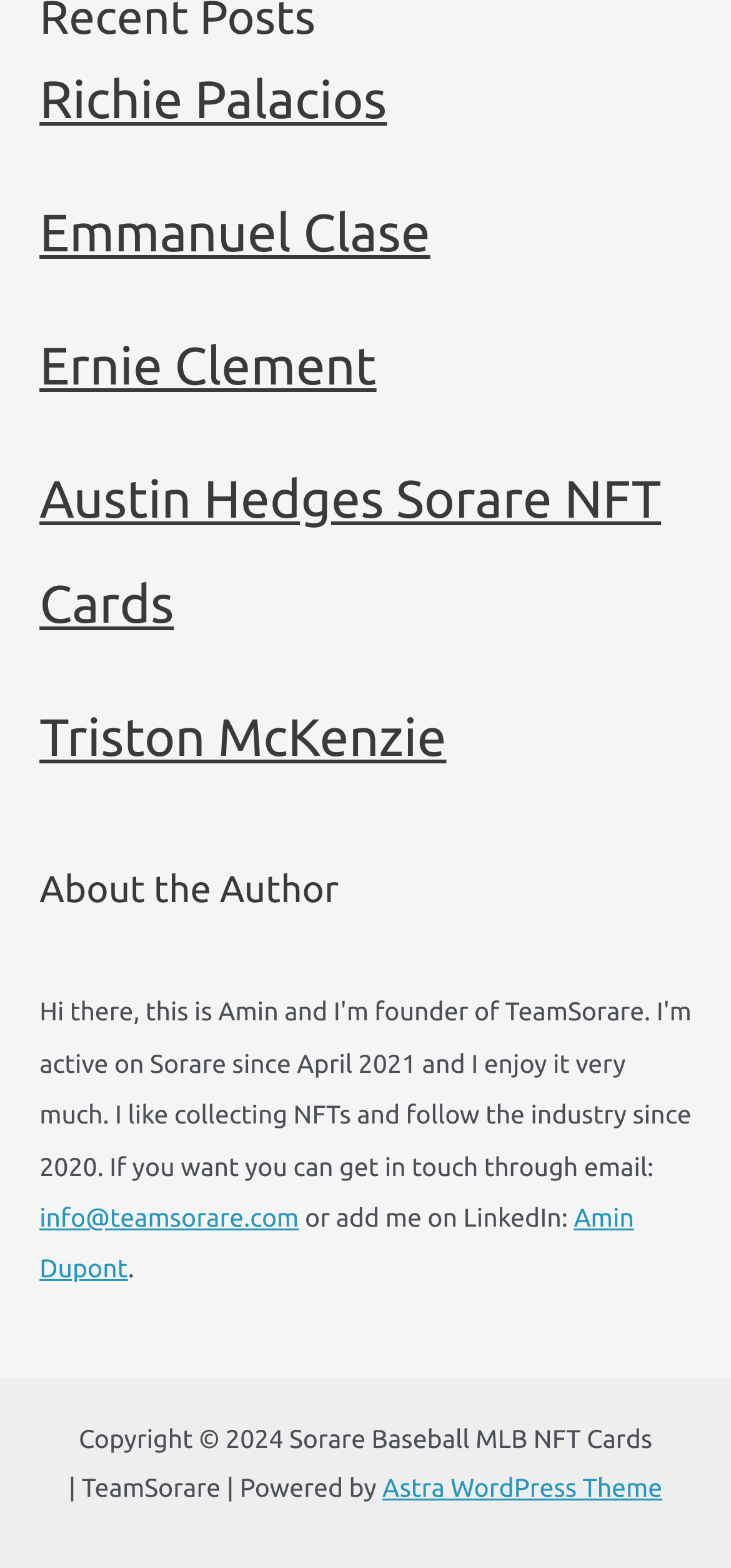Please determine the bounding box coordinates of the section I need to click to accomplish this instruction: "Contact the author via email".

[0.054, 0.79, 0.409, 0.809]